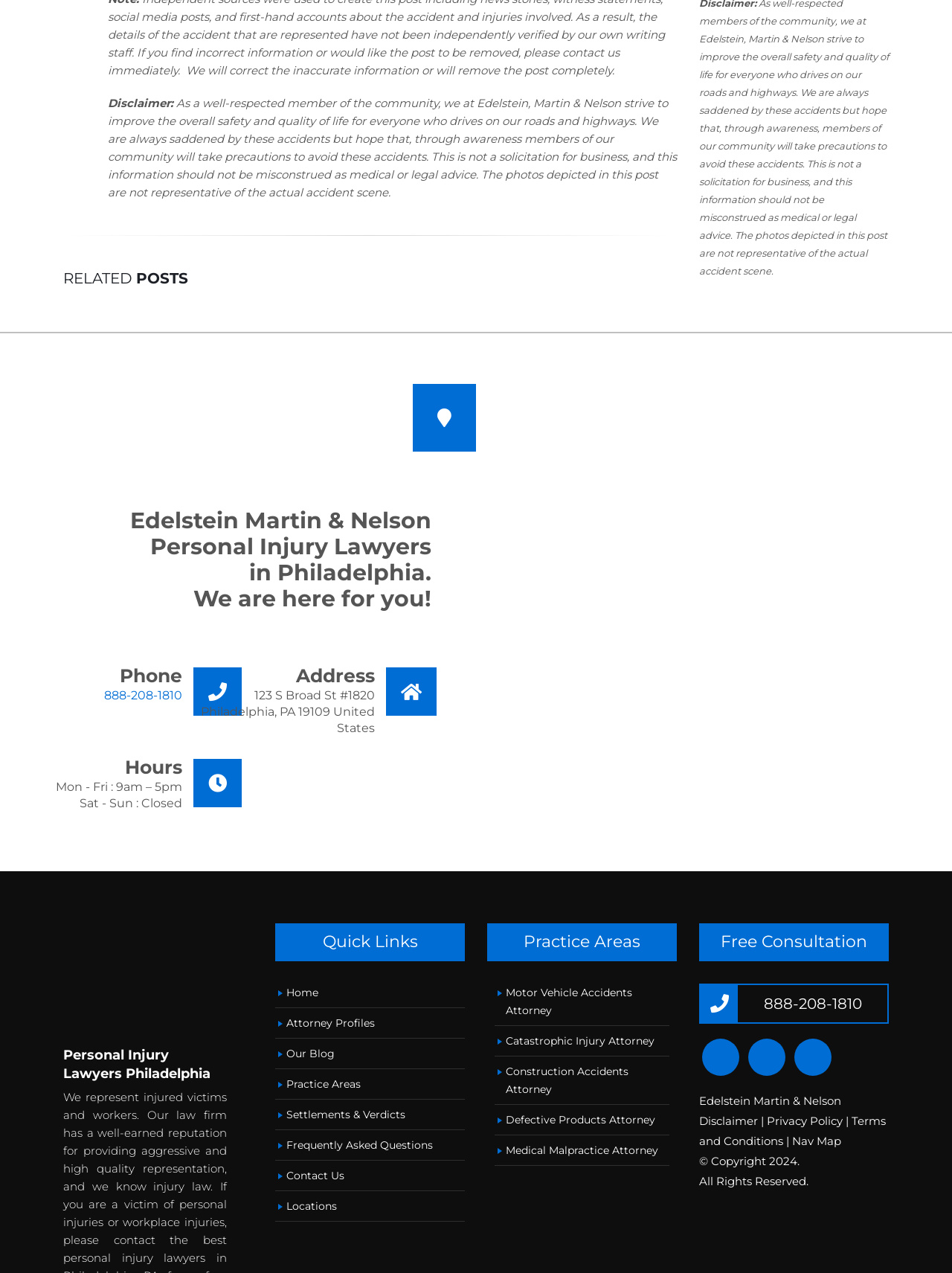What are the hours of operation of the law firm?
Provide a detailed and extensive answer to the question.

The hours of operation of the law firm can be found in the contact information section, where it is written as 'Hours: Mon - Fri: 9am - 5pm, Sat - Sun: Closed'.